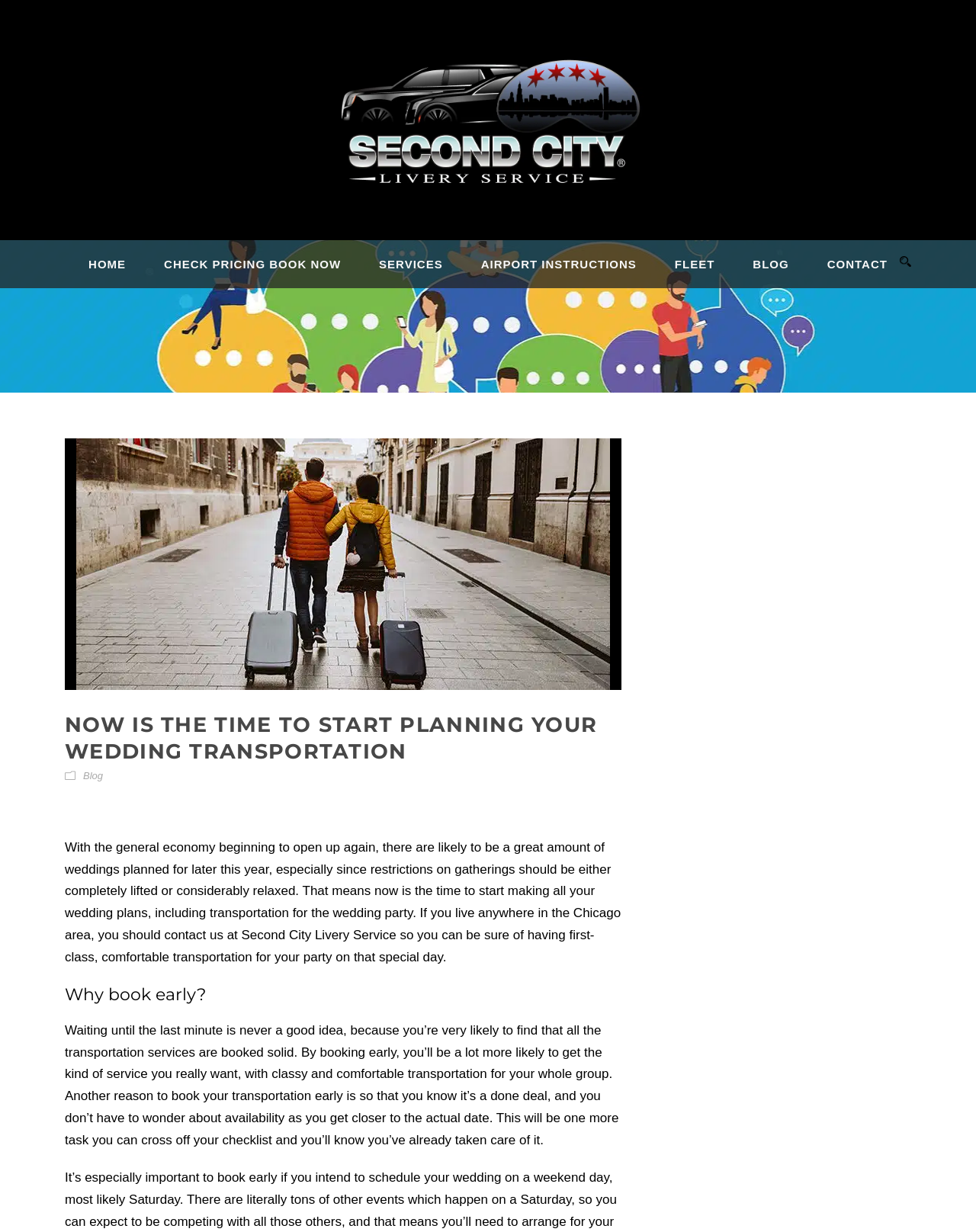Determine the bounding box coordinates (top-left x, top-left y, bottom-right x, bottom-right y) of the UI element described in the following text: Services

[0.349, 0.206, 0.454, 0.234]